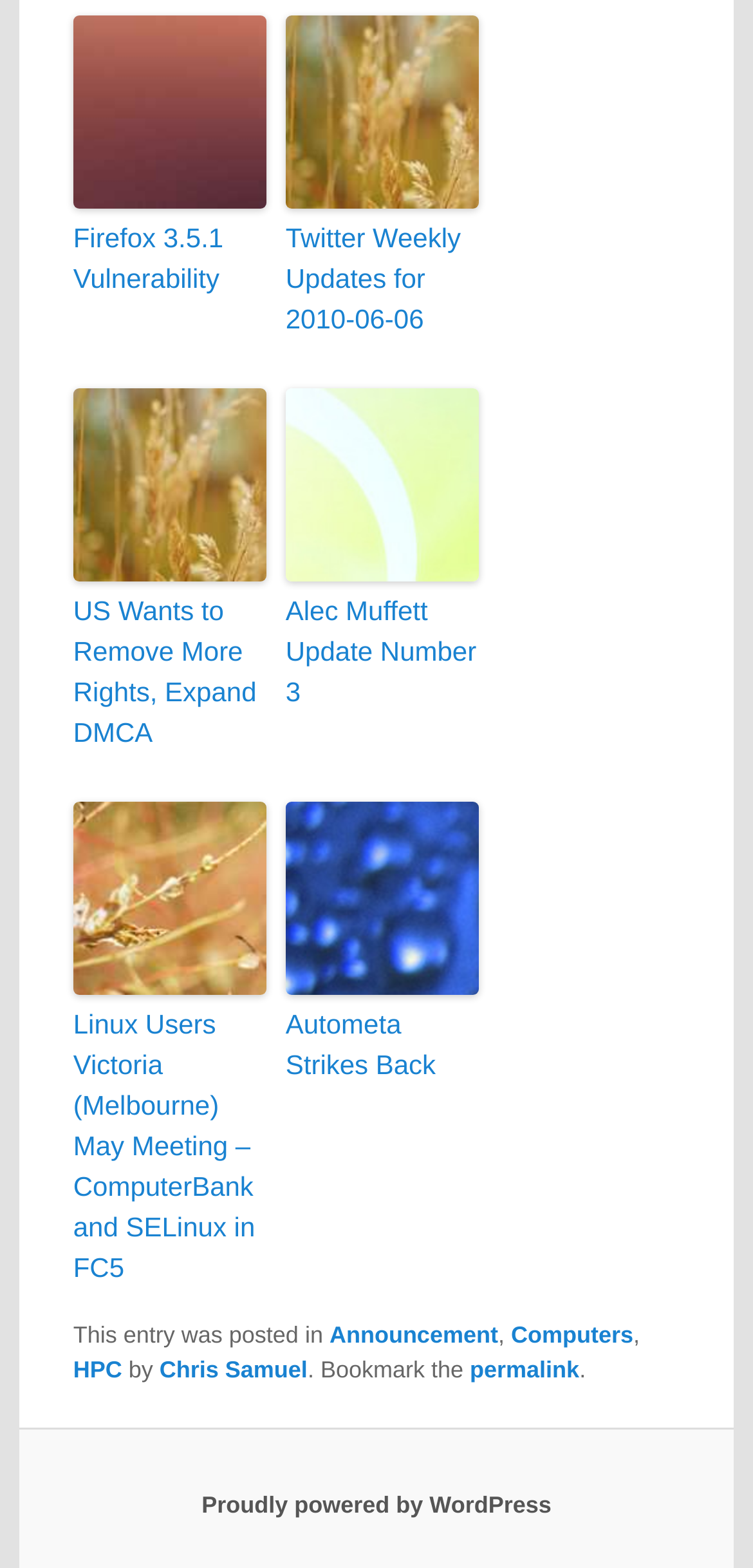Using the description "Announcement", locate and provide the bounding box of the UI element.

[0.438, 0.842, 0.661, 0.86]